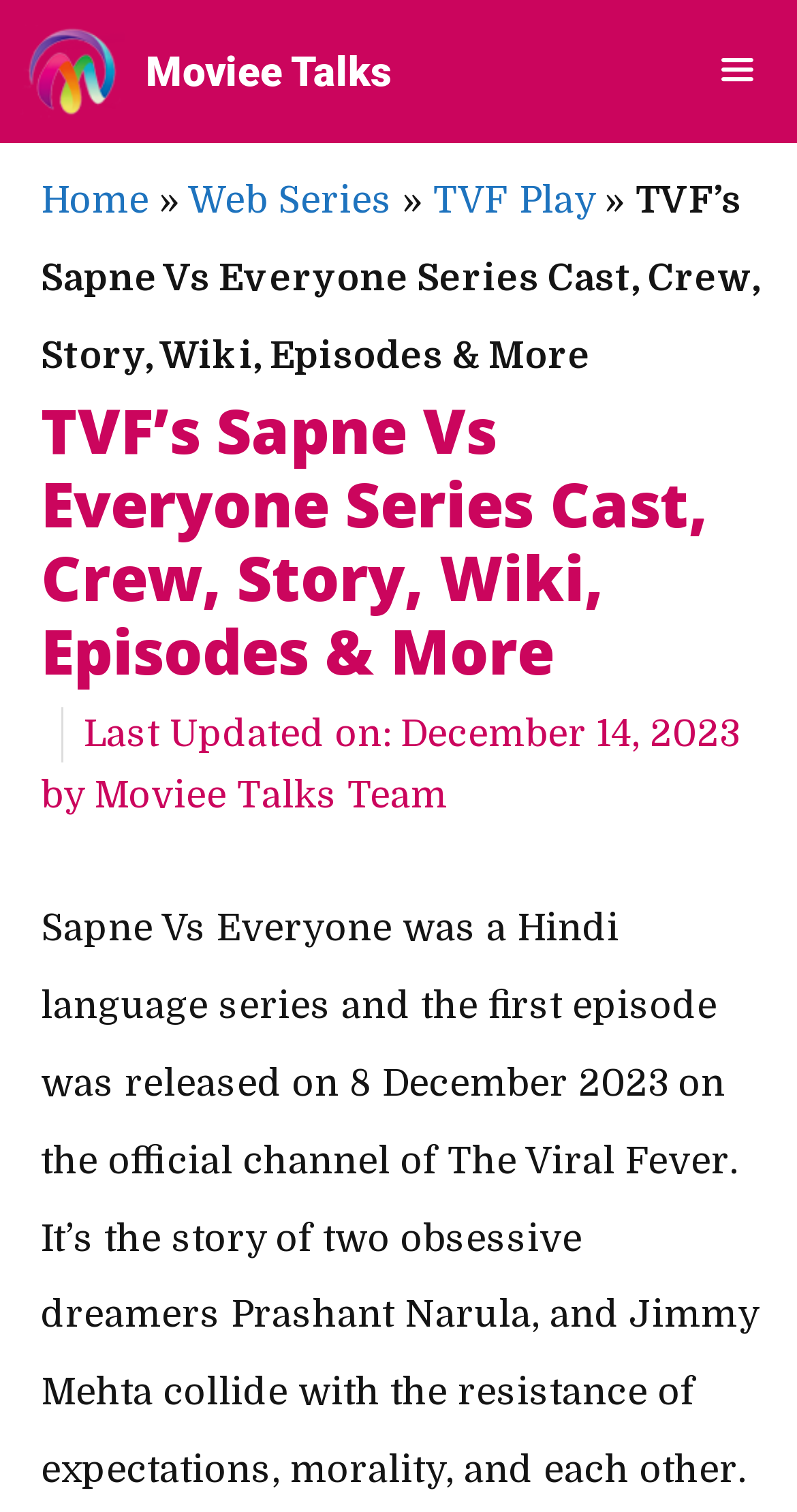Kindly respond to the following question with a single word or a brief phrase: 
What type of content is available on the webpage?

Web series information